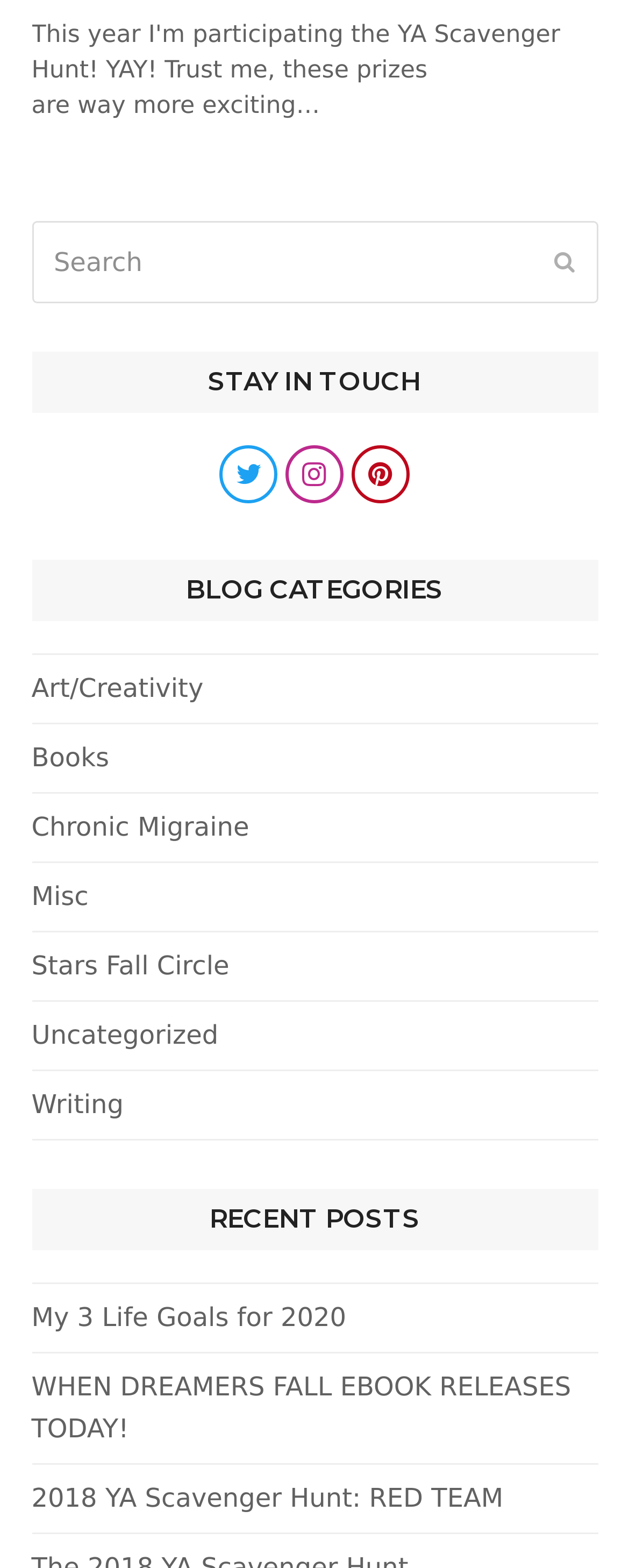What categories are available in the blog?
Ensure your answer is thorough and detailed.

The webpage has a section labeled 'BLOG CATEGORIES' which lists several categories, including Art/Creativity, Books, Chronic Migraine, Misc, Stars Fall Circle, Uncategorized, and Writing.